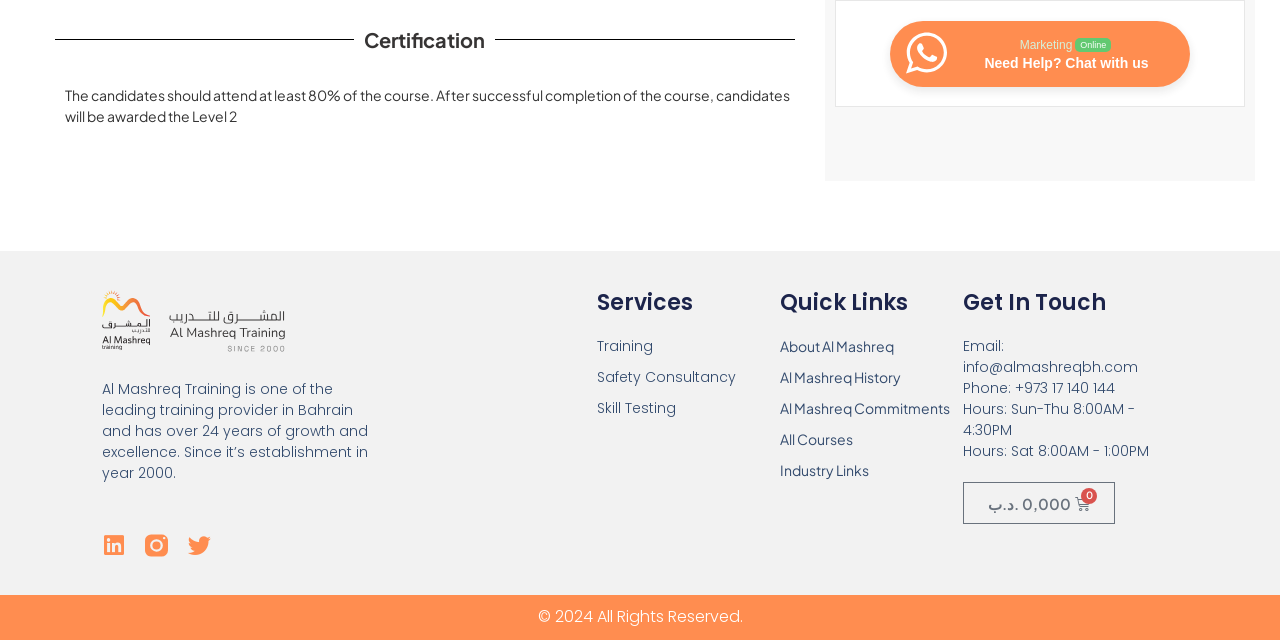What are the working hours of Al Mashreq on Saturdays? Look at the image and give a one-word or short phrase answer.

8:00AM - 1:00PM